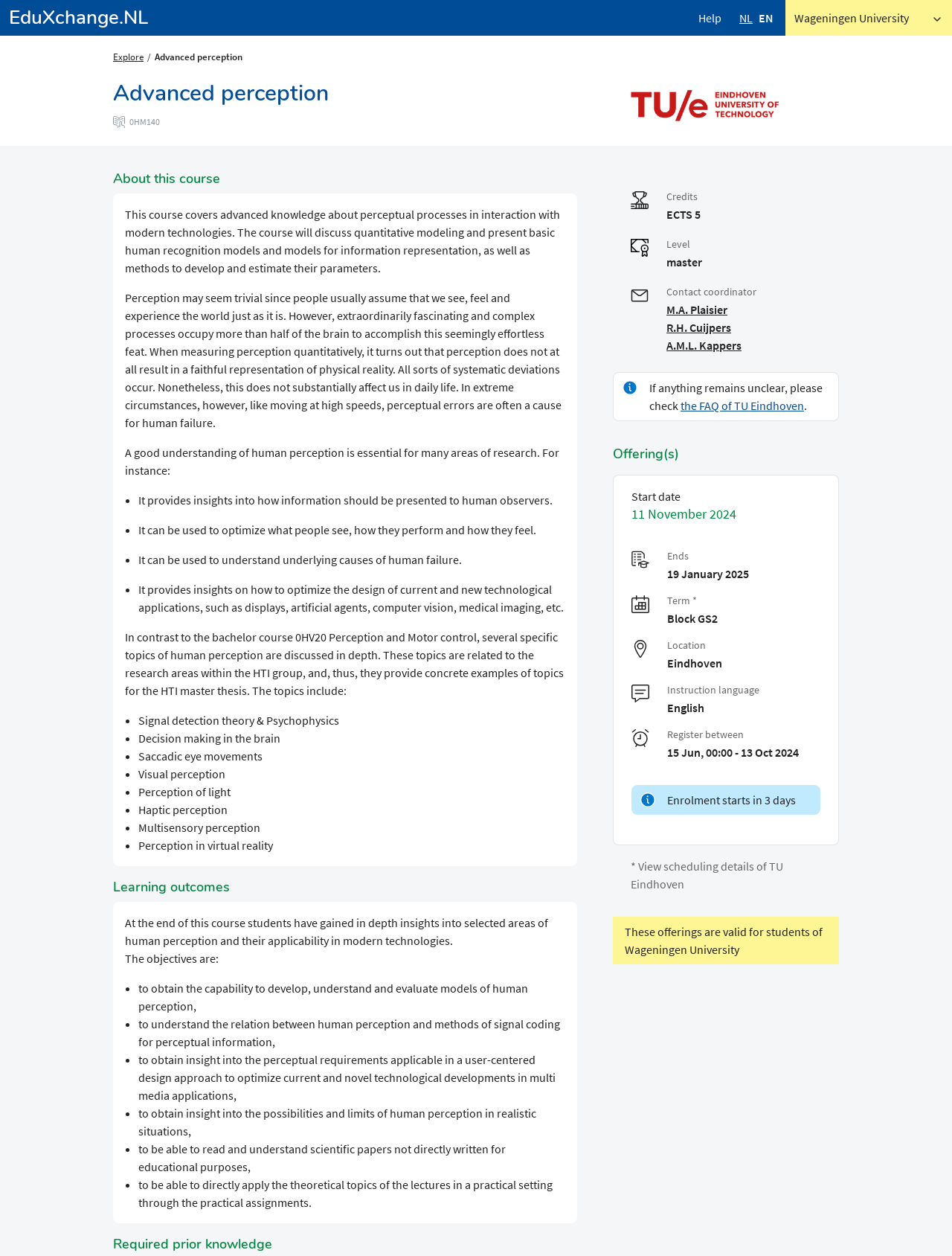Using the provided element description: "the FAQ of TU Eindhoven", determine the bounding box coordinates of the corresponding UI element in the screenshot.

[0.715, 0.317, 0.845, 0.329]